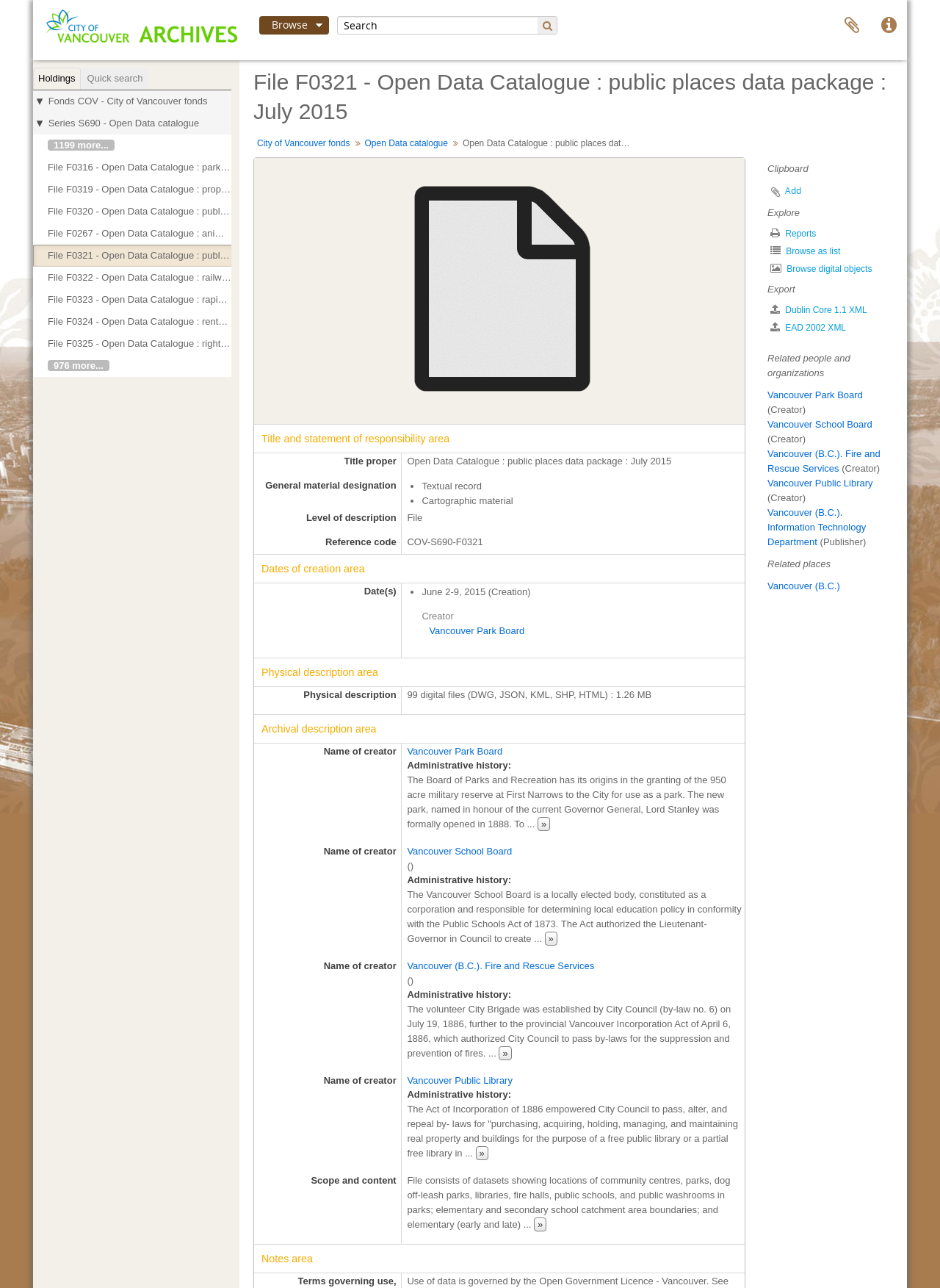Please provide the bounding box coordinates for the element that needs to be clicked to perform the following instruction: "Edit title and statement of responsibility area". The coordinates should be given as four float numbers between 0 and 1, i.e., [left, top, right, bottom].

[0.27, 0.329, 0.792, 0.352]